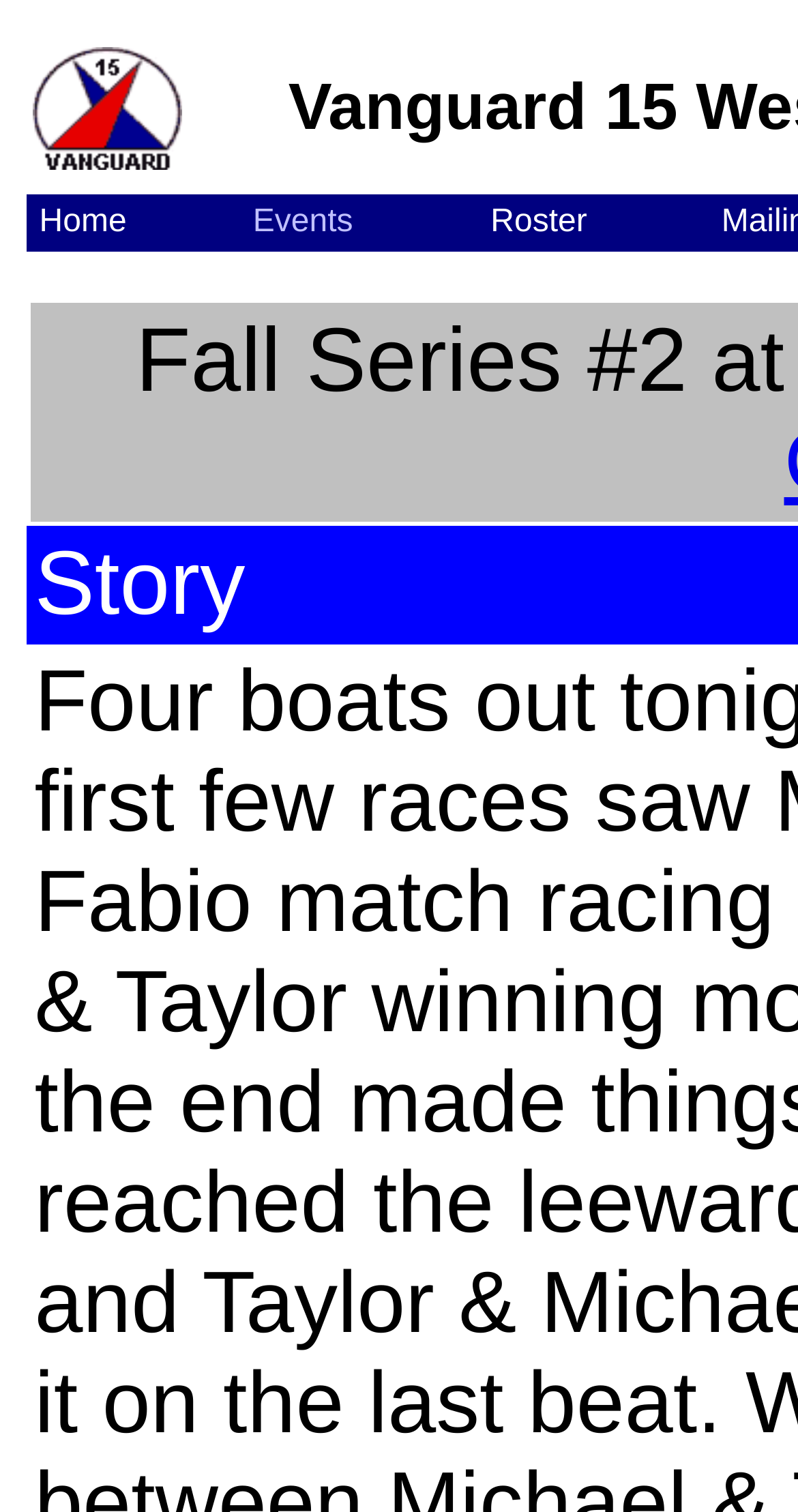Identify and provide the text of the main header on the webpage.

Vanguard 15 West Coast Fleet 53